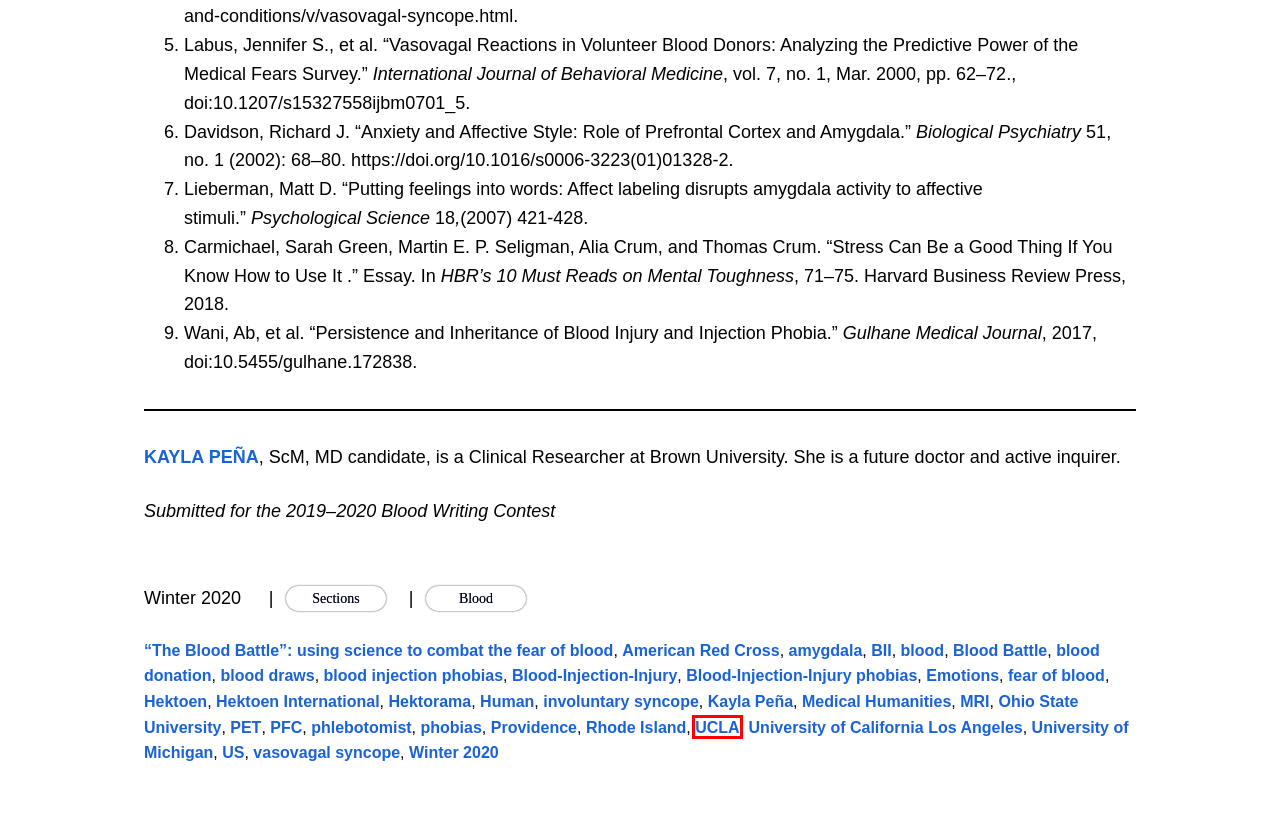Review the webpage screenshot and focus on the UI element within the red bounding box. Select the best-matching webpage description for the new webpage that follows after clicking the highlighted element. Here are the candidates:
A. UCLA - Hektoen International
B. phobias - Hektoen International
C. University of California Los Angeles - Hektoen International
D. fear of blood - Hektoen International
E. Winter 2020 - Hektoen International
F. “The Blood Battle”: using science to combat the fear of blood - Hektoen International
G. vasovagal syncope - Hektoen International
H. MRI - Hektoen International

A